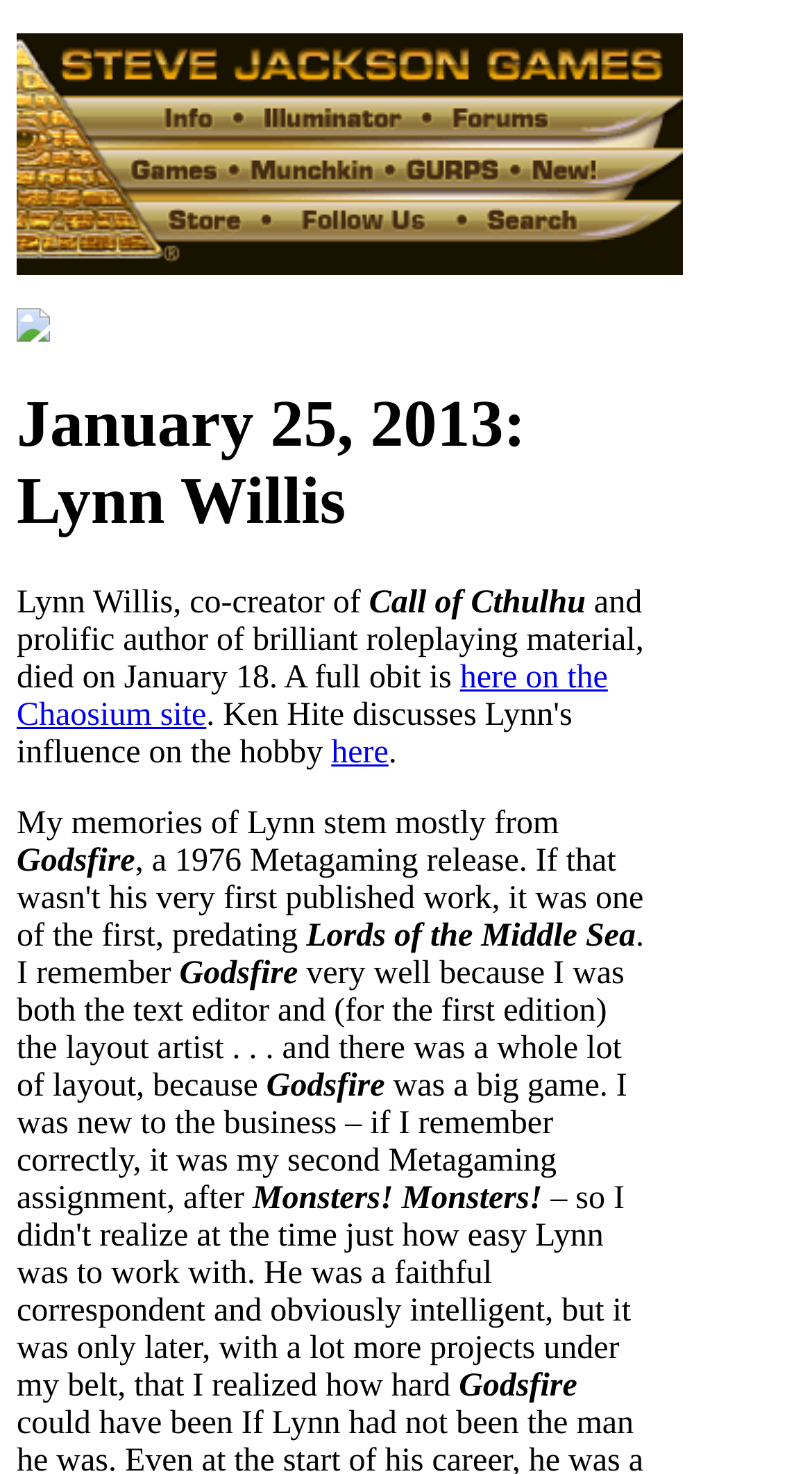Determine the main heading text of the webpage.

January 25, 2013: Lynn Willis